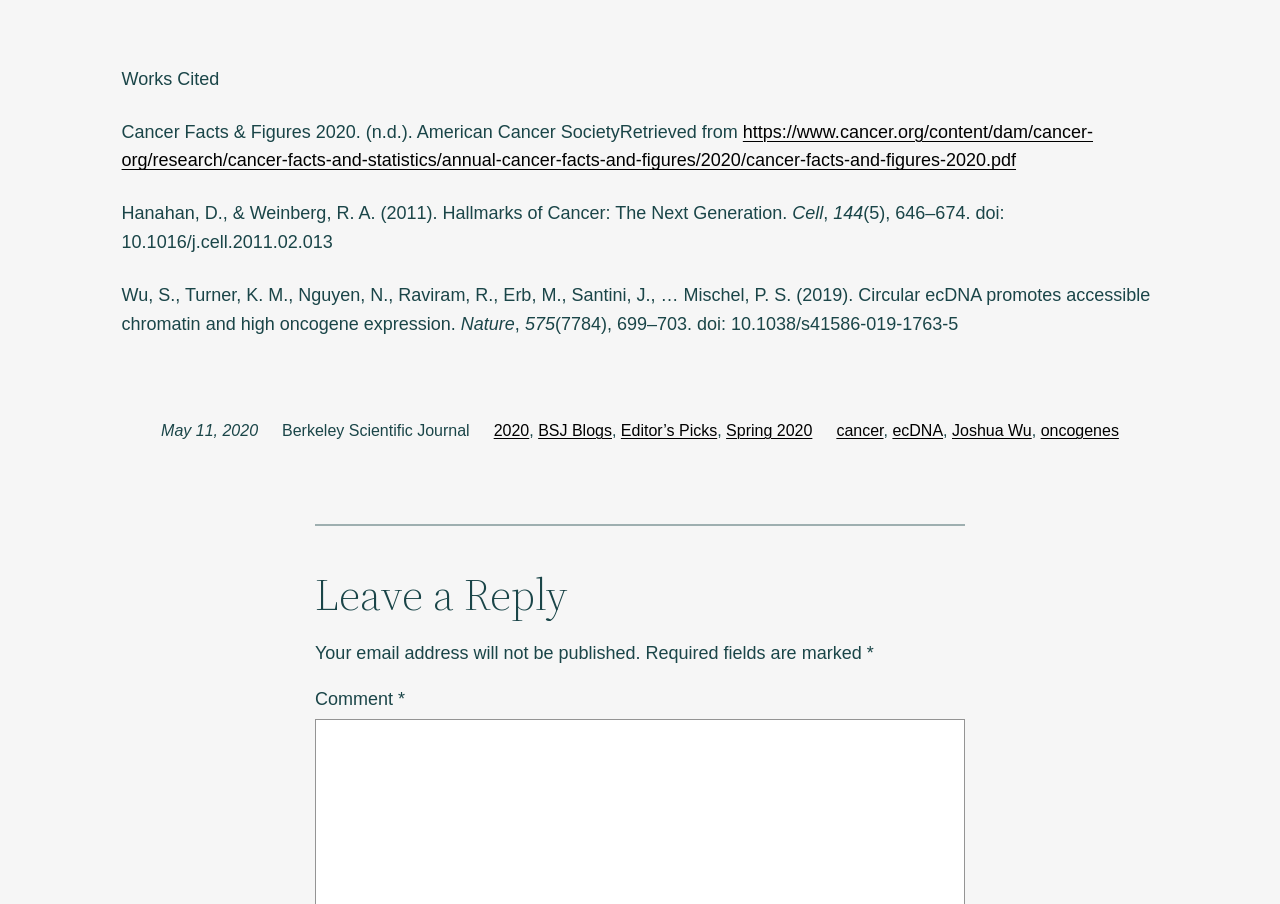What is the name of the journal in the third cited work?
Answer the question with a single word or phrase by looking at the picture.

Nature